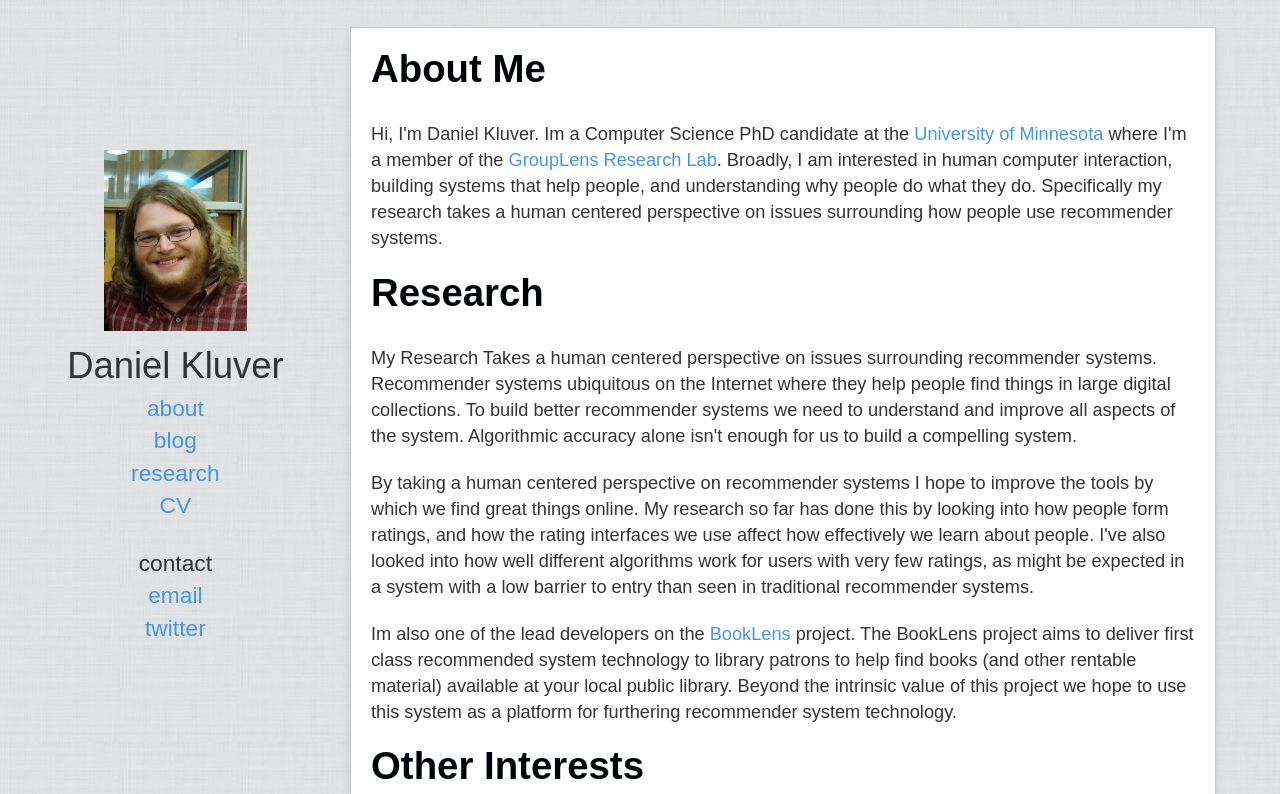What is the purpose of the BookLens project?
Look at the image and respond to the question as thoroughly as possible.

The purpose of the BookLens project is to help library patrons find books and other rentable material available at their local public library, and also to further recommender system technology.